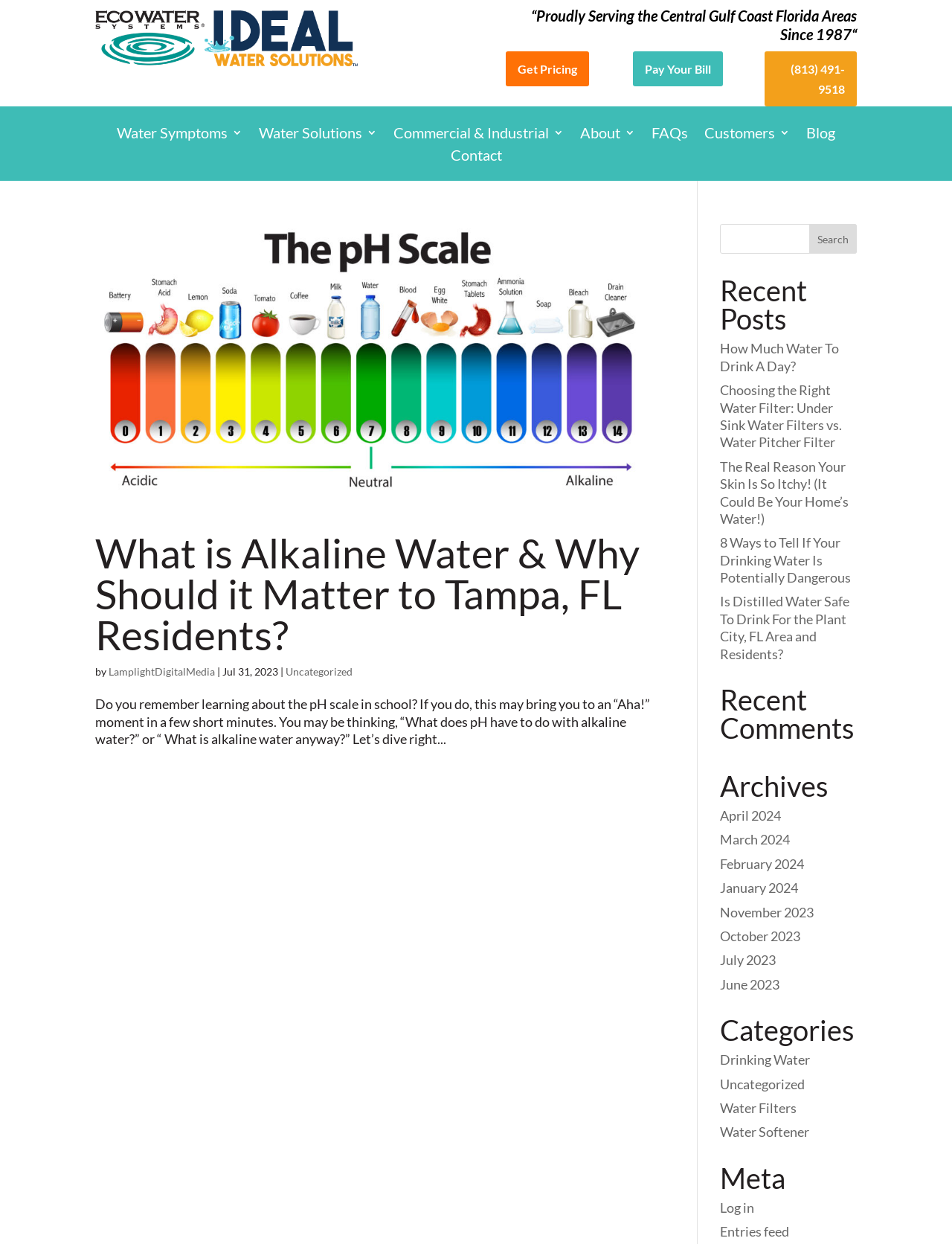Generate a comprehensive description of the contents of the webpage.

This webpage is about pH water and EcoWater Tampa, a company serving the Central Gulf Coast Florida areas since 1987. At the top, there are two links with accompanying images, followed by a static text element displaying the company's slogan. Below this, there are three prominent links: "Get Pricing", "Pay Your Bill", and a phone number.

The main content area is divided into two sections. On the left, there is an article with a heading "What is Alkaline Water & Why Should it Matter to Tampa, FL Residents?" accompanied by an image. The article's text discusses the pH scale and its relation to alkaline water. Below the article, there are links to other articles, including "How Much Water To Drink A Day?" and "Is Distilled Water Safe To Drink For the Plant City, FL Area and Residents?".

On the right side, there is a search bar with a textbox and a "Search" button. Below this, there are several sections, including "Recent Posts", "Recent Comments", "Archives", and "Categories", each containing links to relevant articles or archives. The "Archives" section lists links to months from April 2024 to July 2023, while the "Categories" section lists links to categories such as "Drinking Water", "Uncategorized", and "Water Filters". At the bottom, there is a "Meta" section with links to "Log in" and "Entries feed".